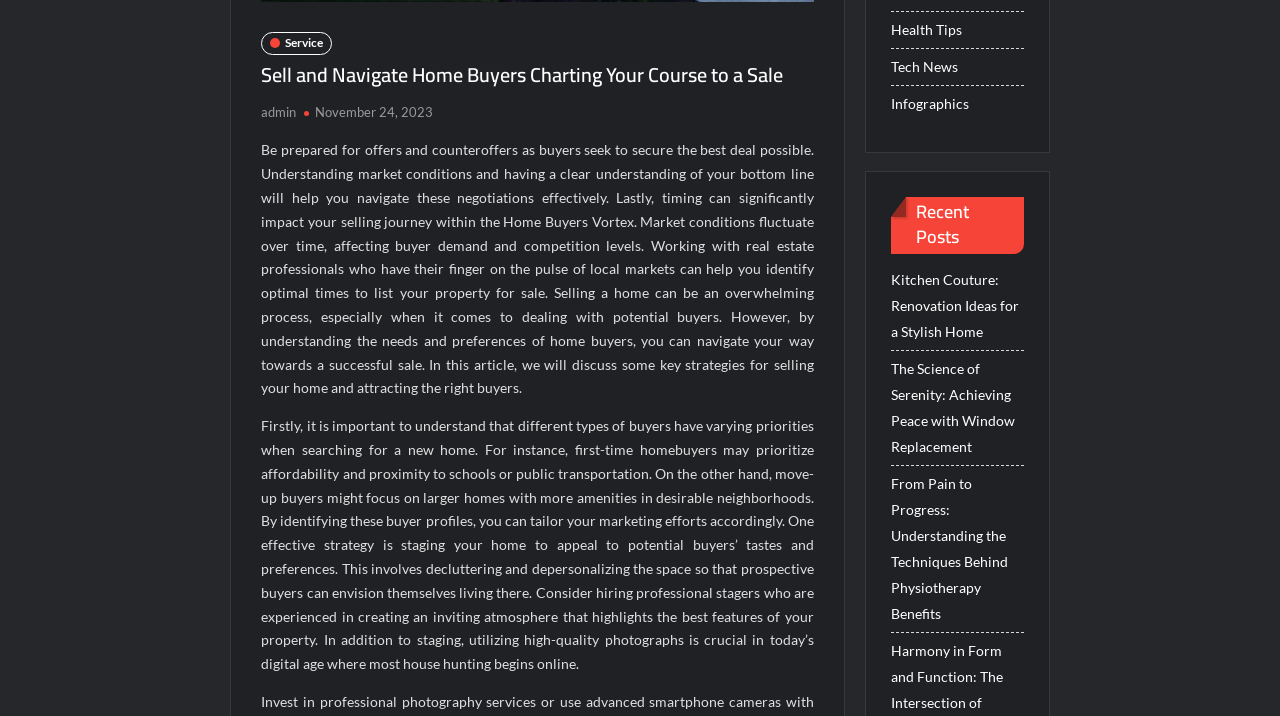Using the element description: "Health Tips", determine the bounding box coordinates. The coordinates should be in the format [left, top, right, bottom], with values between 0 and 1.

[0.696, 0.024, 0.751, 0.06]